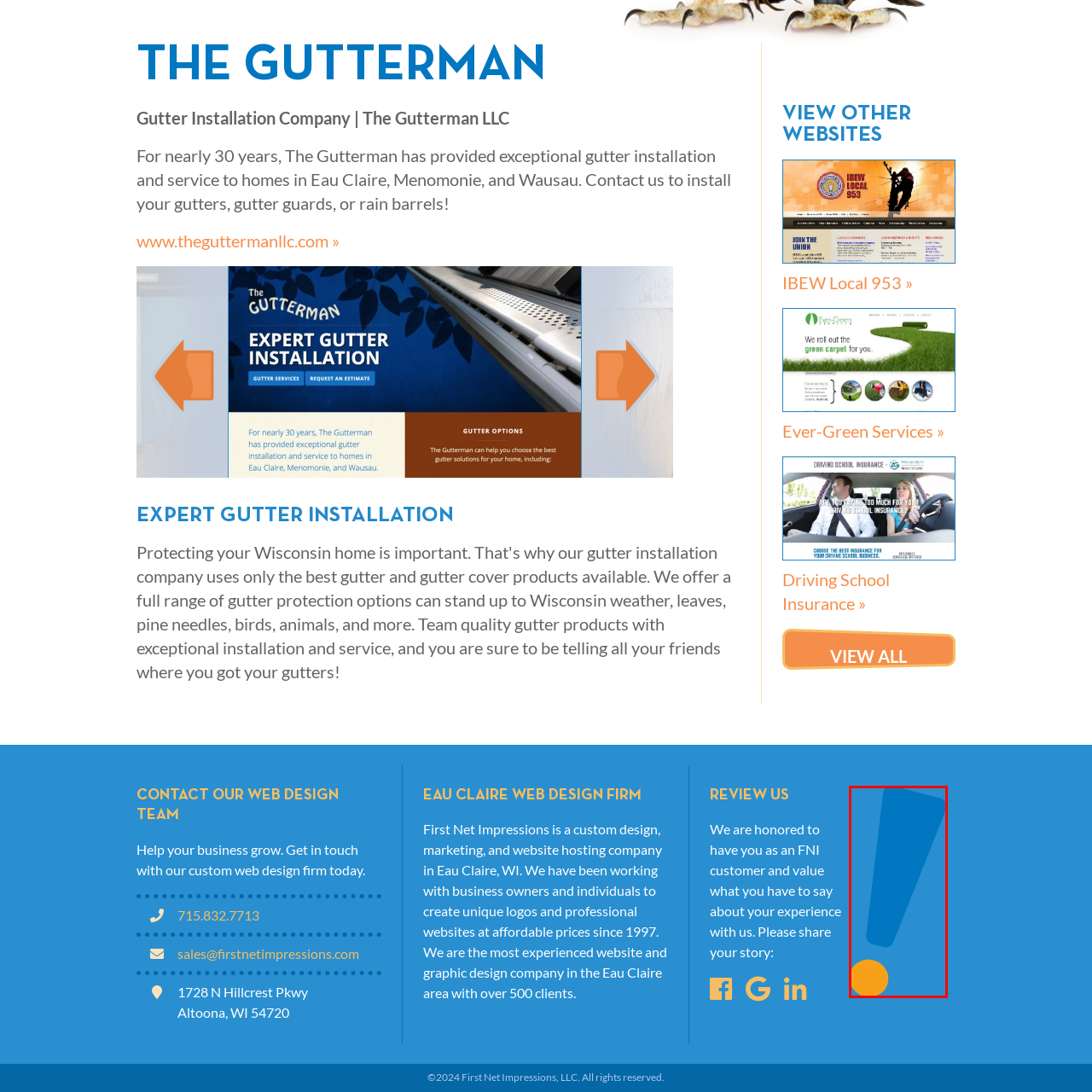Direct your attention to the image within the red bounding box and respond with a detailed answer to the following question, using the image as your reference: What is the purpose of the solid blue background?

The caption explains that the solid blue background helps the exclamation mark stand out, drawing attention to its significance, which implies that the background is intentionally designed to make the exclamation mark more prominent.